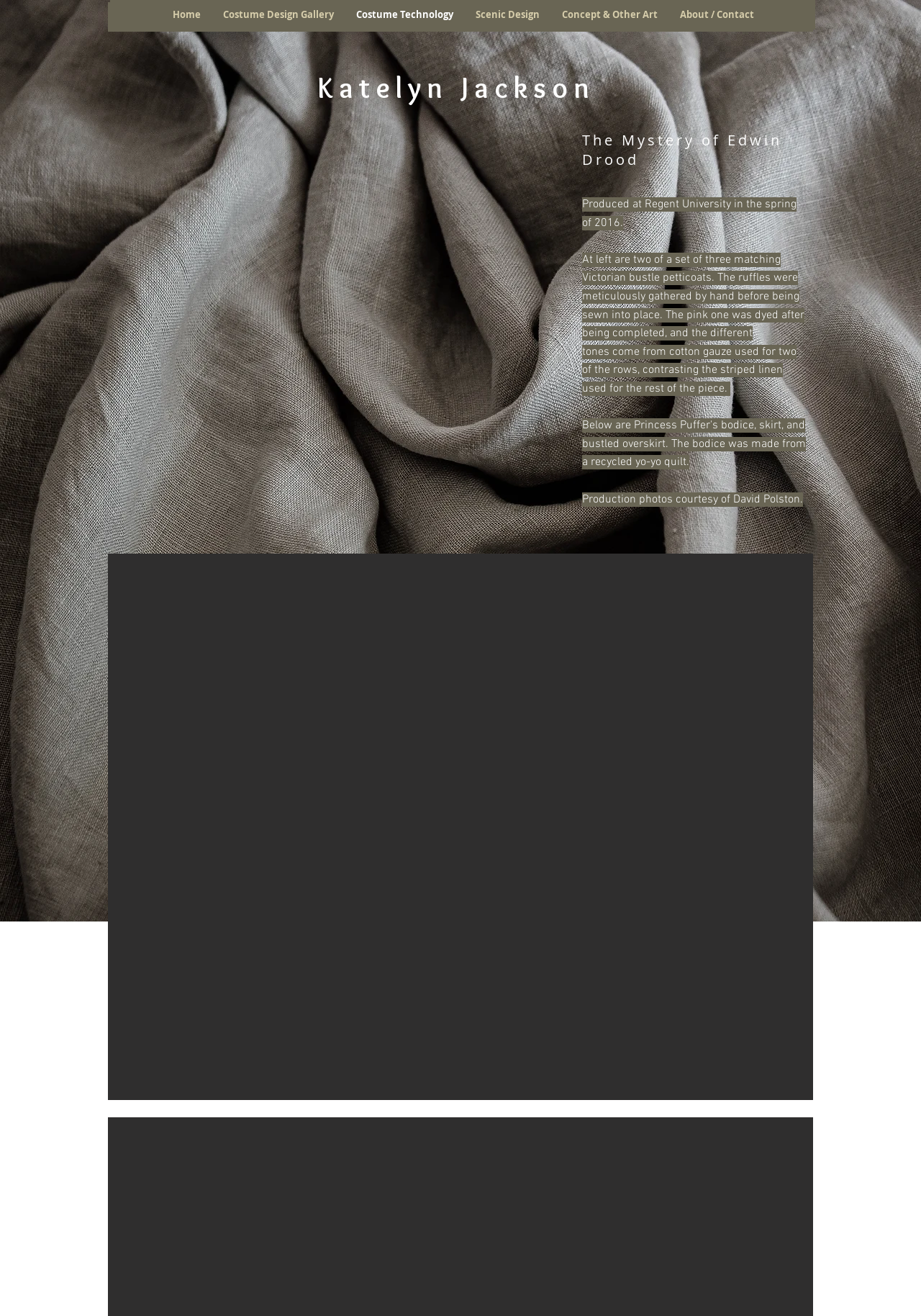Determine the bounding box coordinates of the target area to click to execute the following instruction: "view about and contact information."

[0.723, 0.002, 0.828, 0.024]